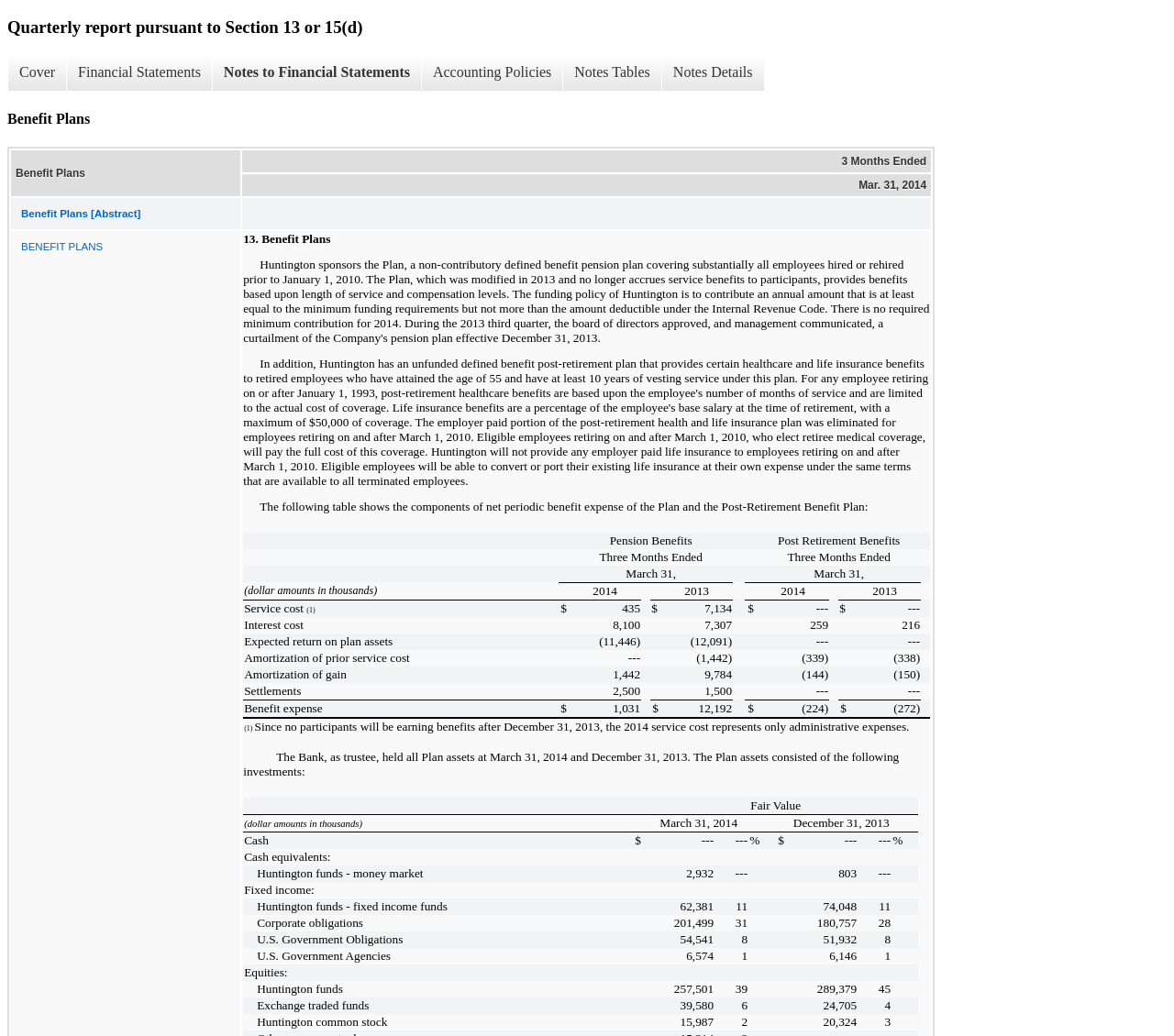What is the type of benefits mentioned in the table?
Look at the image and respond with a single word or a short phrase.

Pension Benefits